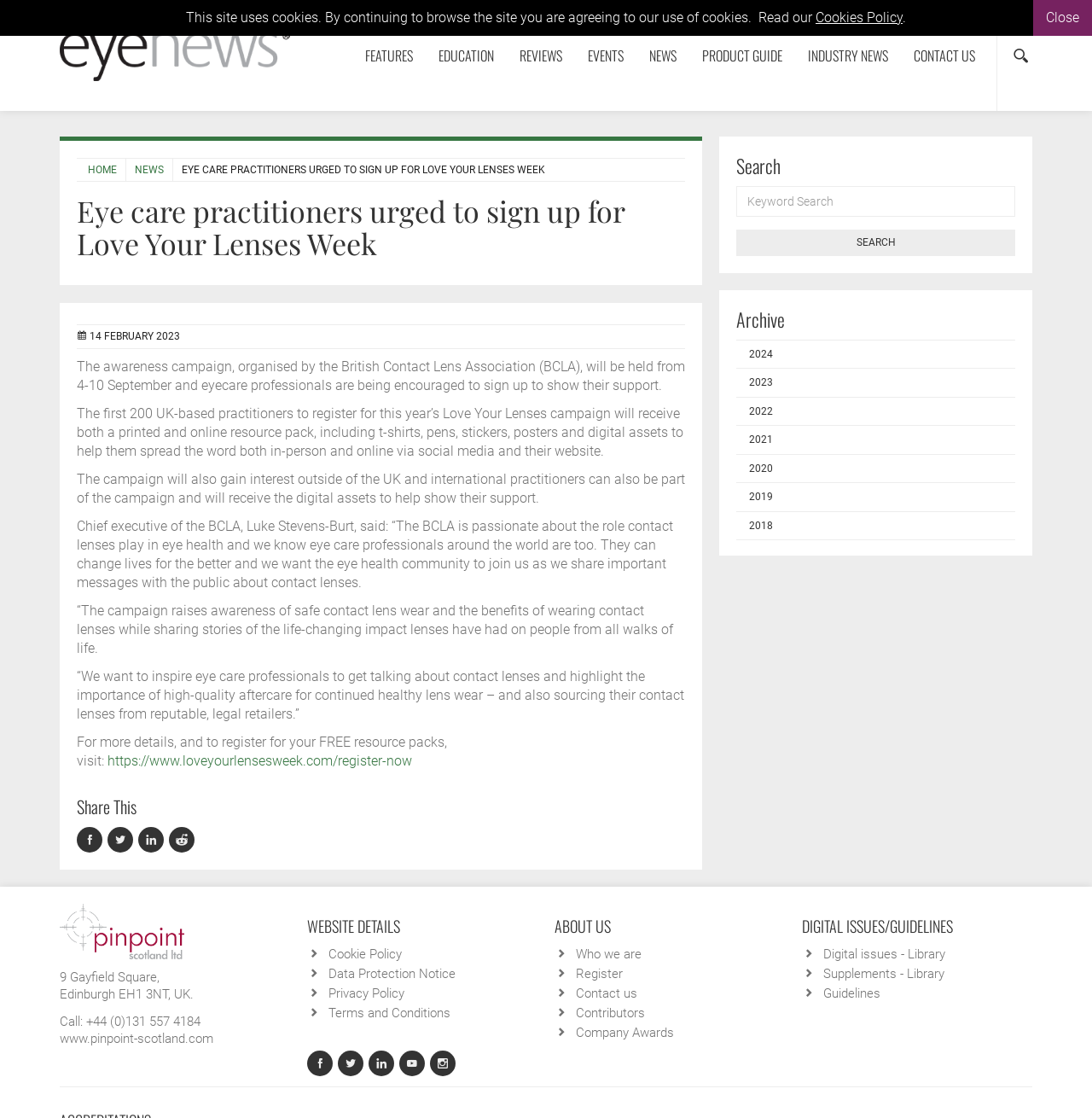Select the bounding box coordinates of the element I need to click to carry out the following instruction: "Click on the 'HOME' link".

[0.08, 0.147, 0.107, 0.157]